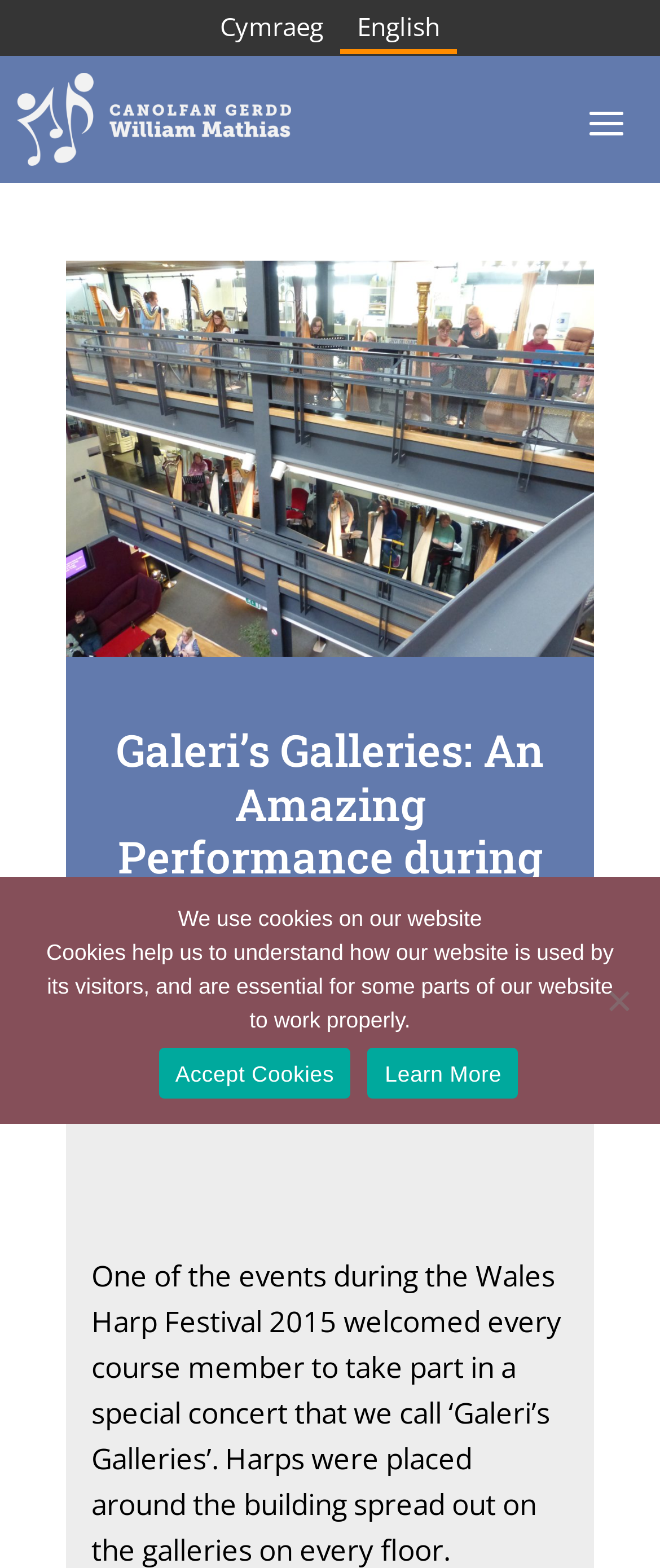What is the purpose of the cookie notice?
Using the image, elaborate on the answer with as much detail as possible.

The cookie notice dialog box informs visitors that the website uses cookies and provides options to accept or learn more, indicating that its purpose is to inform about cookie usage.